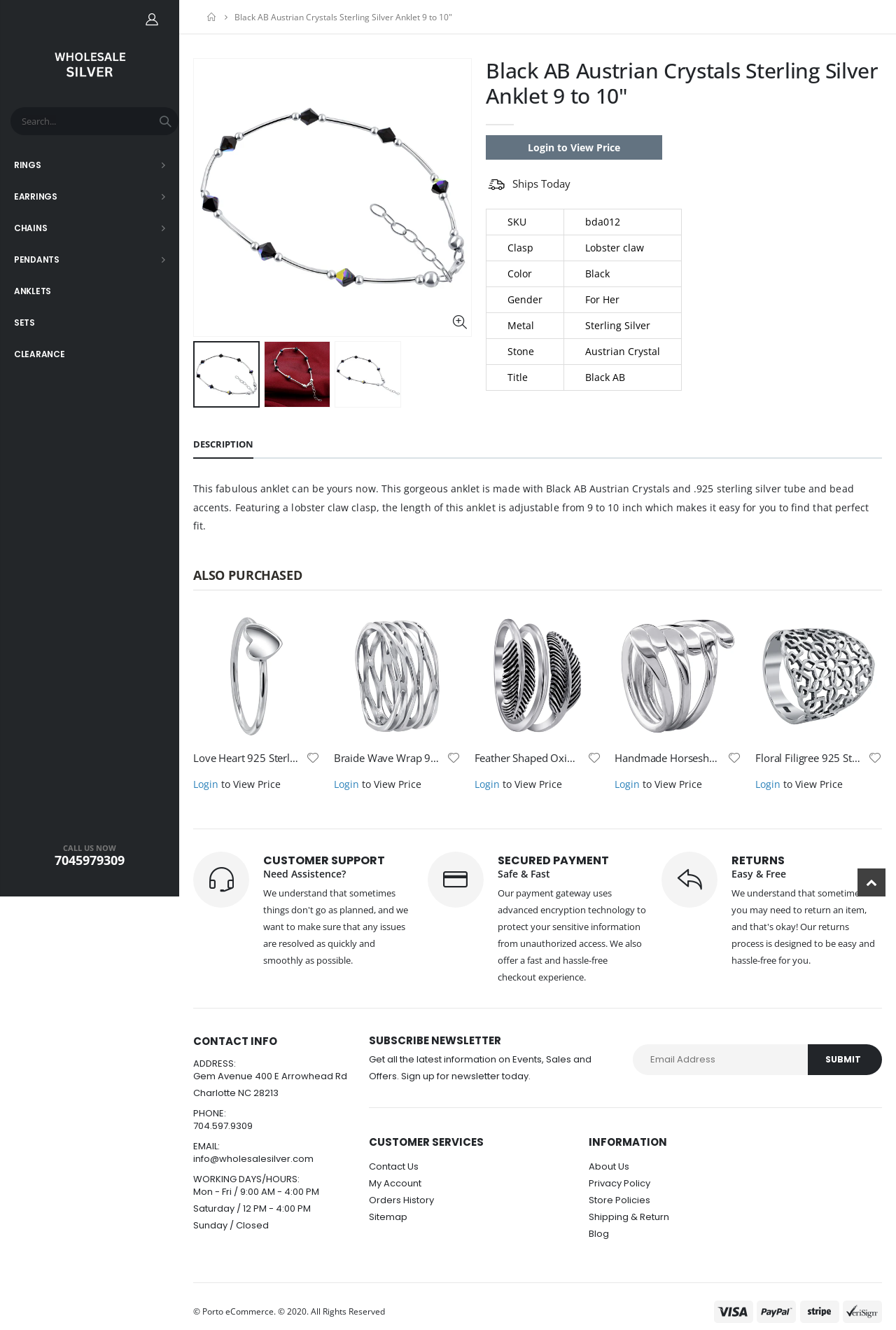Point out the bounding box coordinates of the section to click in order to follow this instruction: "Login to view price".

[0.542, 0.102, 0.739, 0.12]